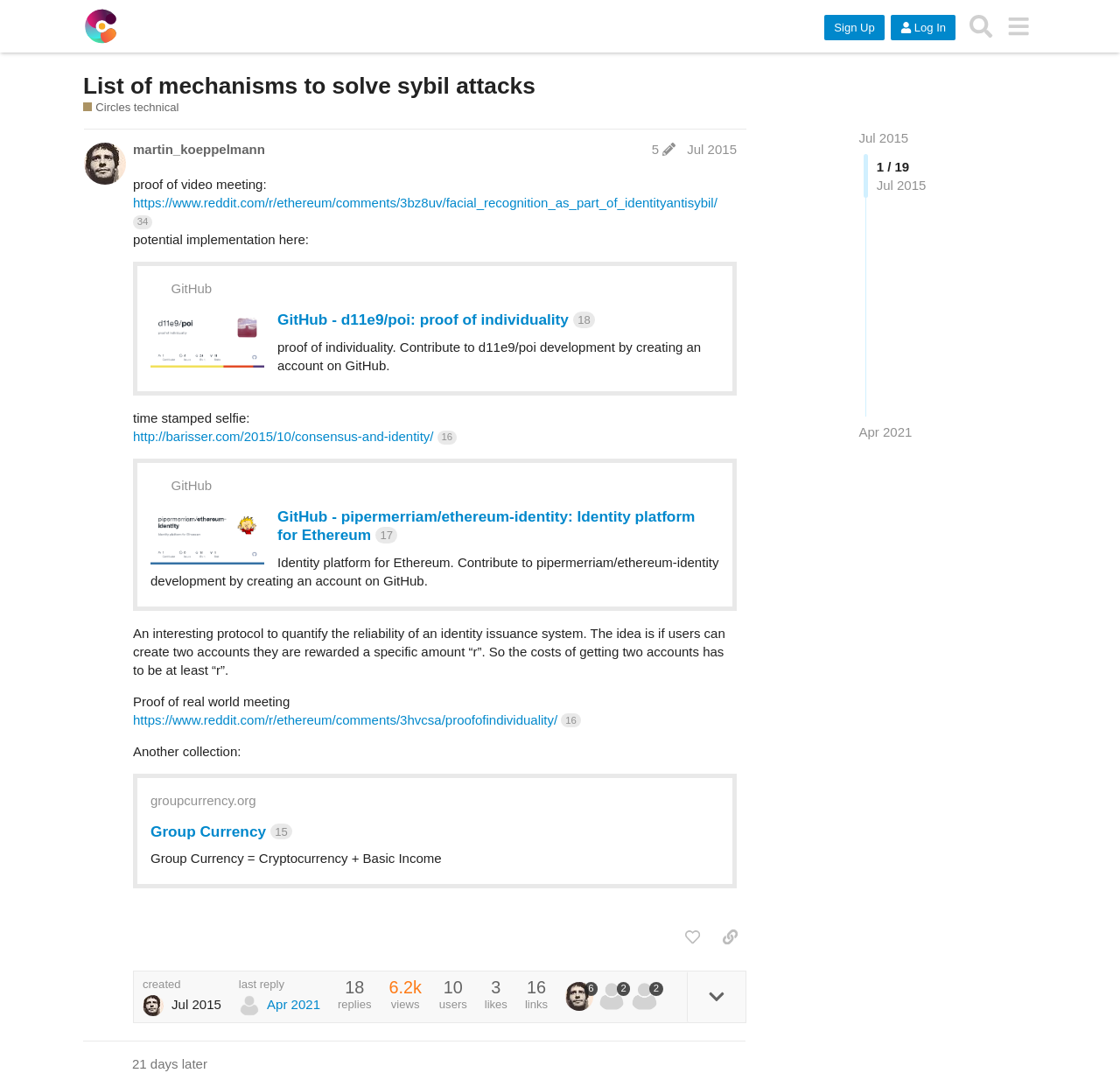Find the bounding box coordinates for the area you need to click to carry out the instruction: "Like this post". The coordinates should be four float numbers between 0 and 1, indicated as [left, top, right, bottom].

[0.604, 0.854, 0.633, 0.882]